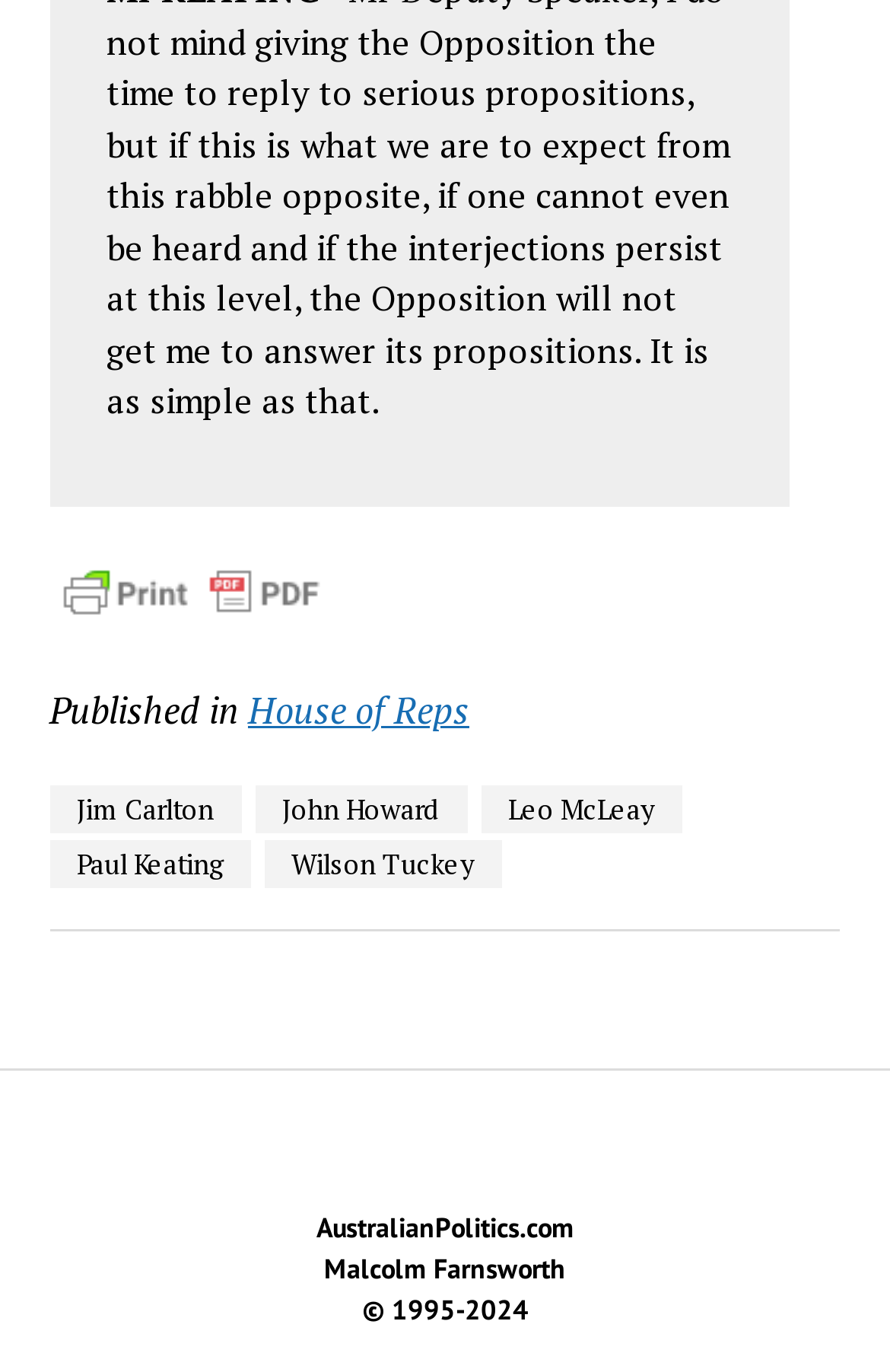What is the copyright period of the website?
Based on the image, provide your answer in one word or phrase.

1995-2024